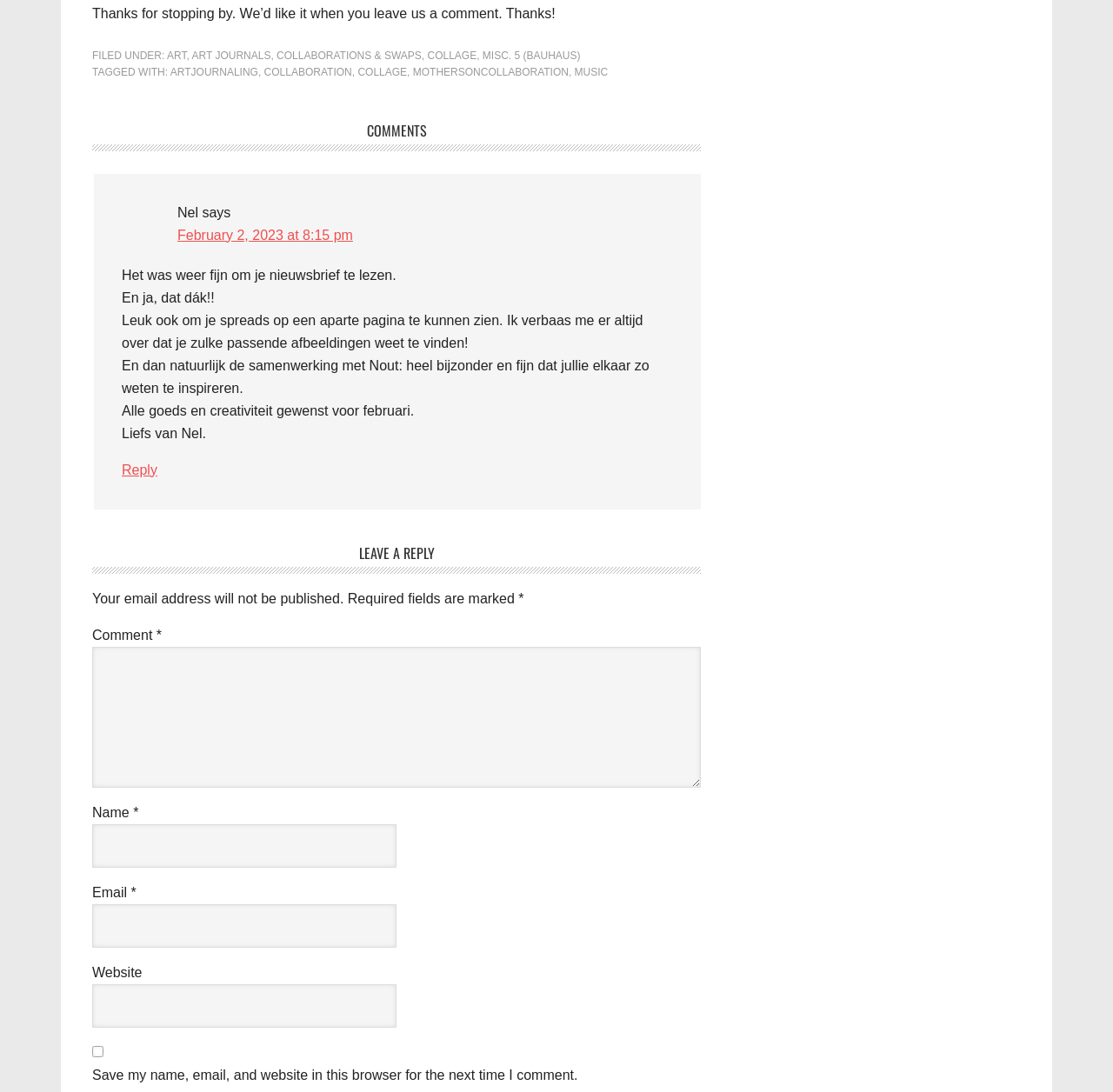Provide a one-word or short-phrase answer to the question:
What is the purpose of the 'LEAVE A REPLY' section?

To comment on the post